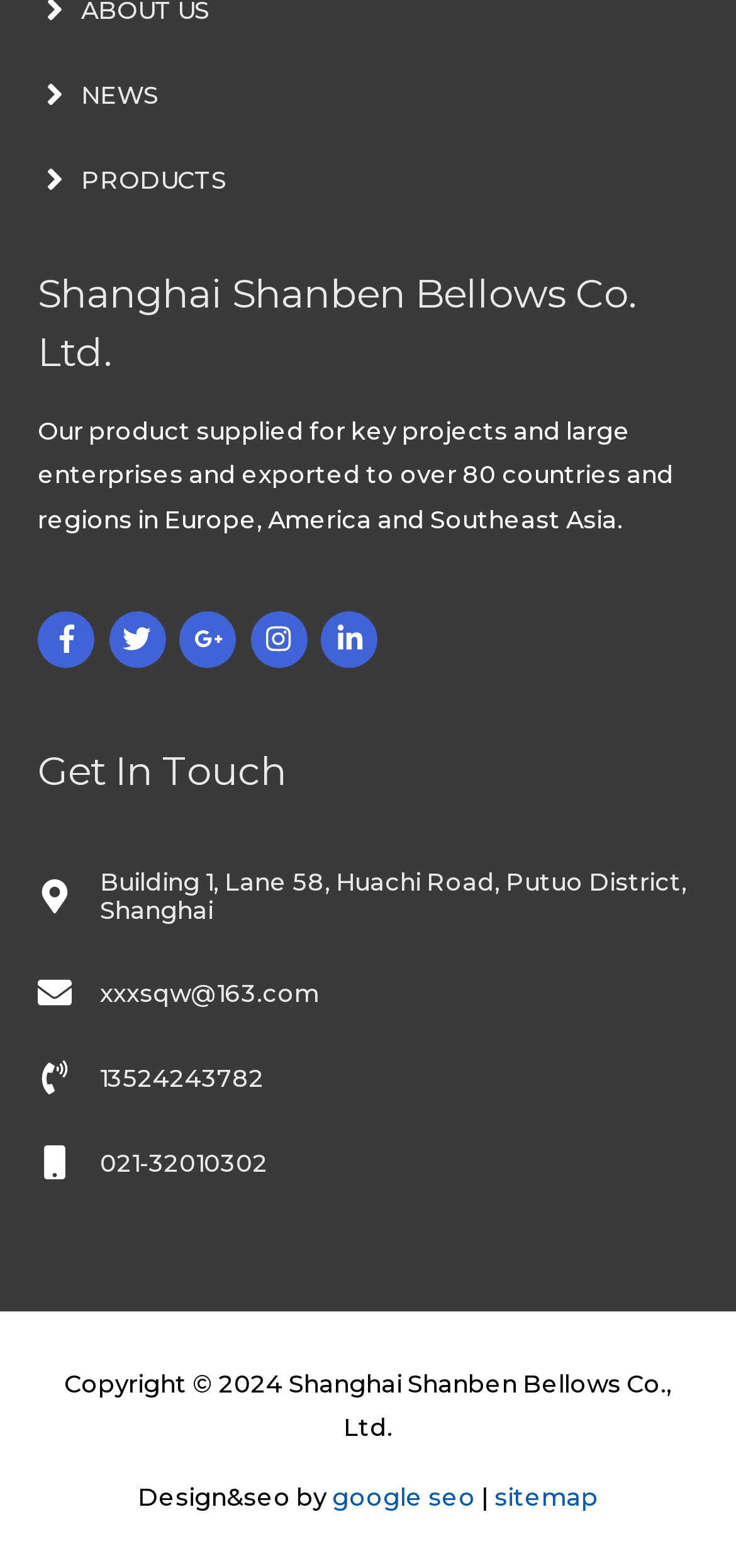Identify the bounding box coordinates of the section that should be clicked to achieve the task described: "View company address on map".

[0.051, 0.561, 0.097, 0.582]